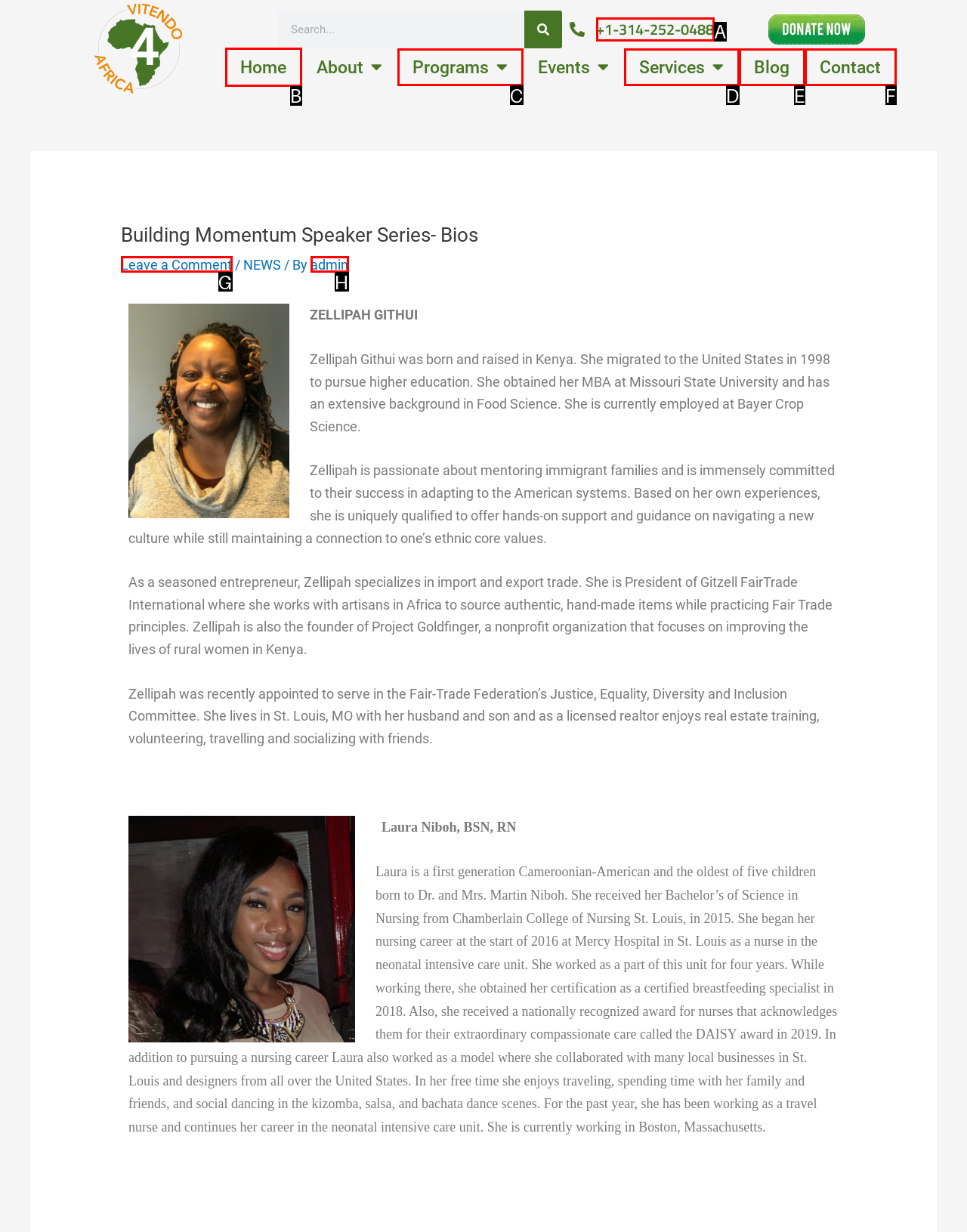For the given instruction: Go to the Home page, determine which boxed UI element should be clicked. Answer with the letter of the corresponding option directly.

B